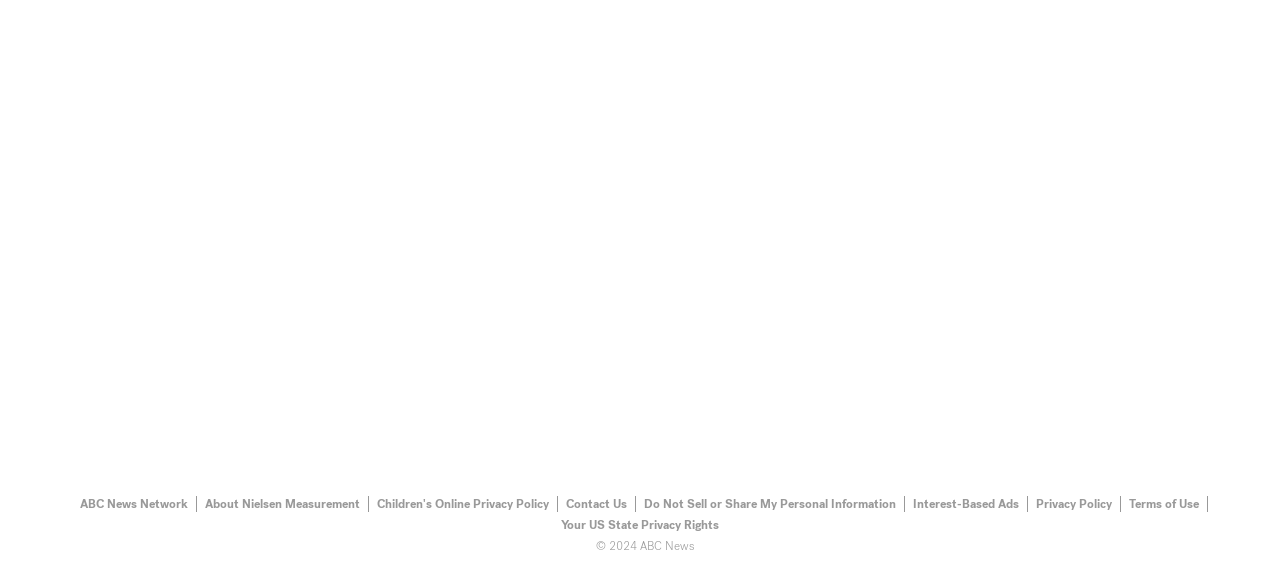Please determine the bounding box coordinates of the element to click on in order to accomplish the following task: "contact us". Ensure the coordinates are four float numbers ranging from 0 to 1, i.e., [left, top, right, bottom].

[0.436, 0.859, 0.497, 0.887]